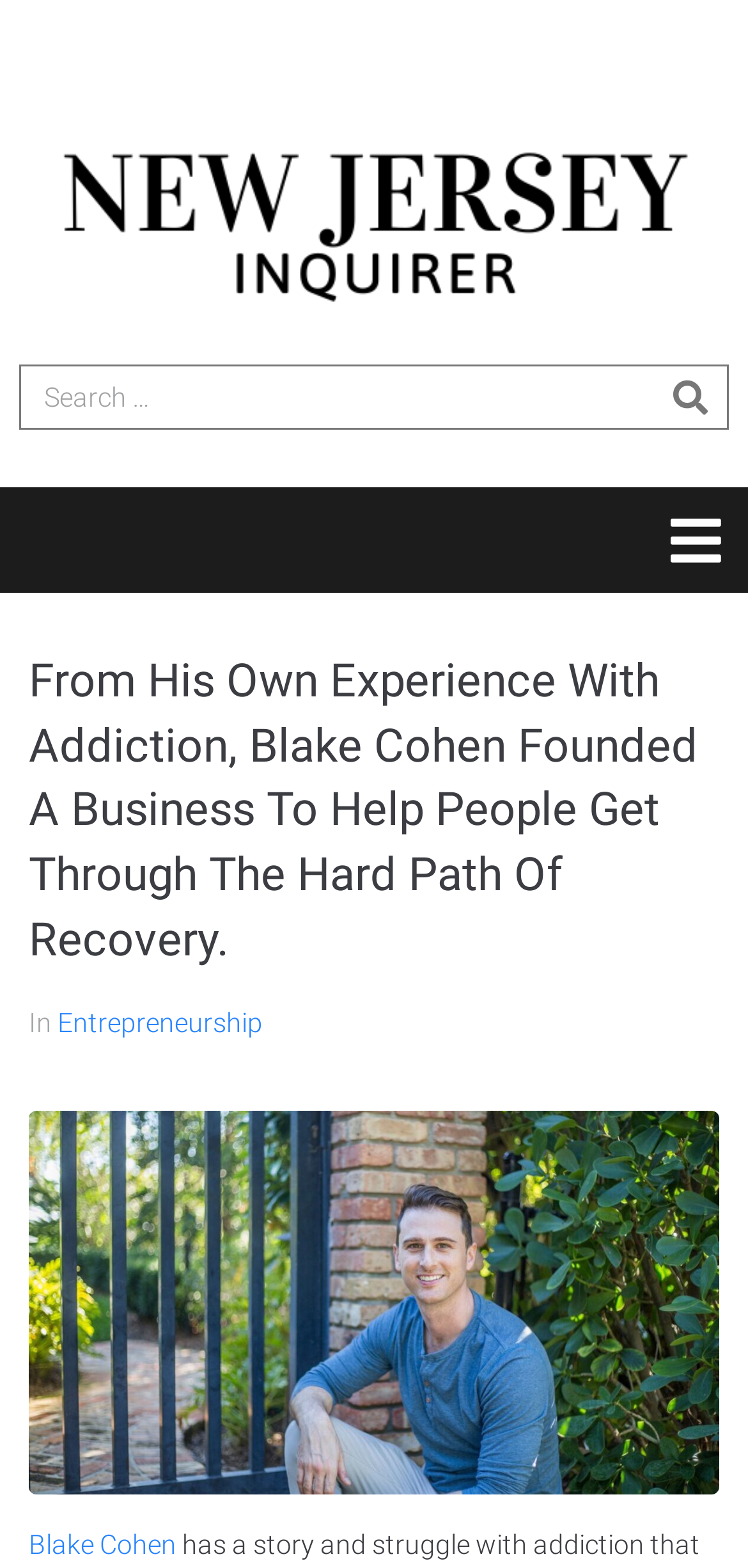Use one word or a short phrase to answer the question provided: 
What is the name of the founder?

Blake Cohen